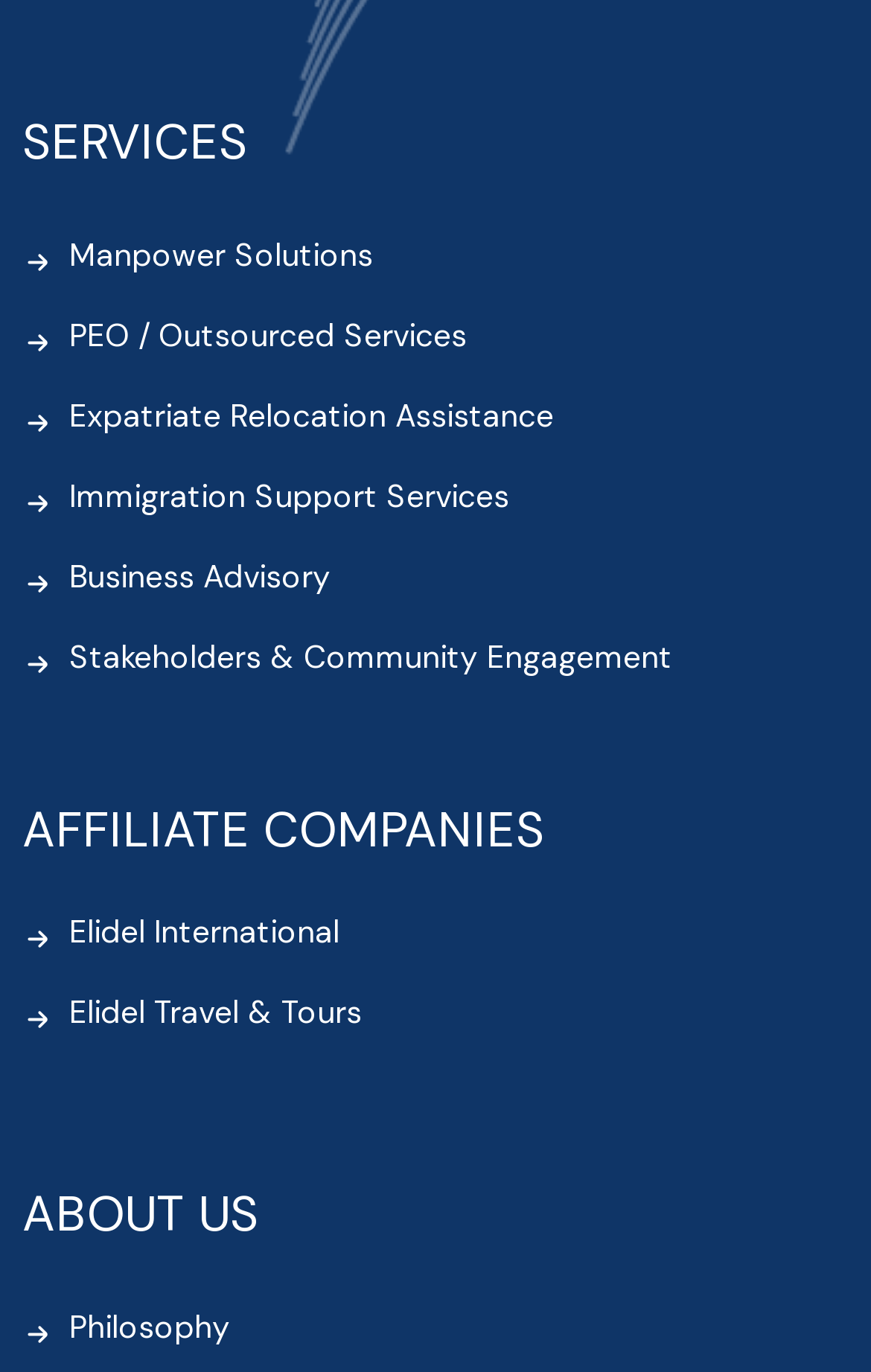Provide the bounding box coordinates of the HTML element described by the text: "smoothly scroll".

None